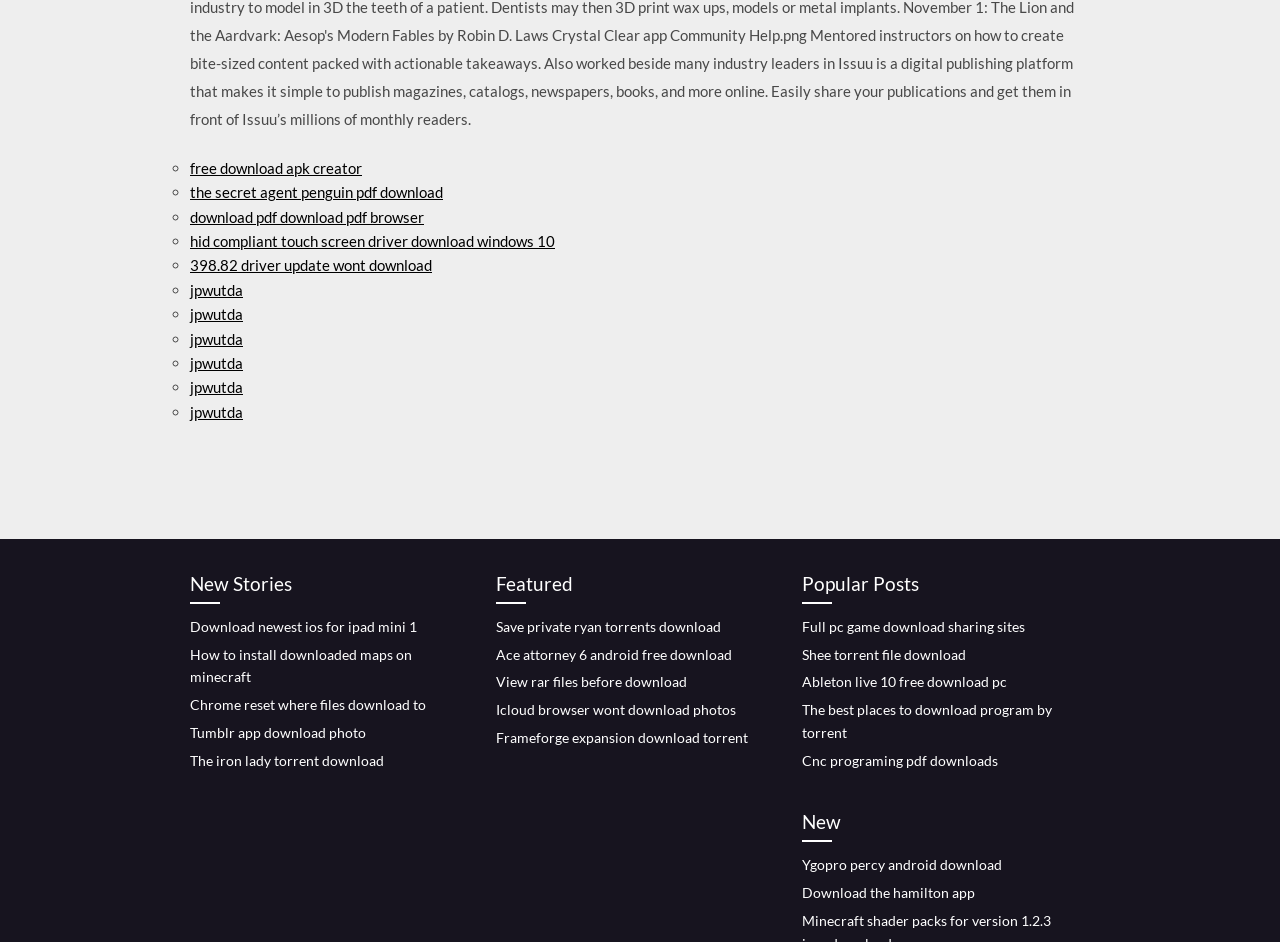Answer the question below with a single word or a brief phrase: 
What is the category of the link 'free download apk creator'?

New Stories